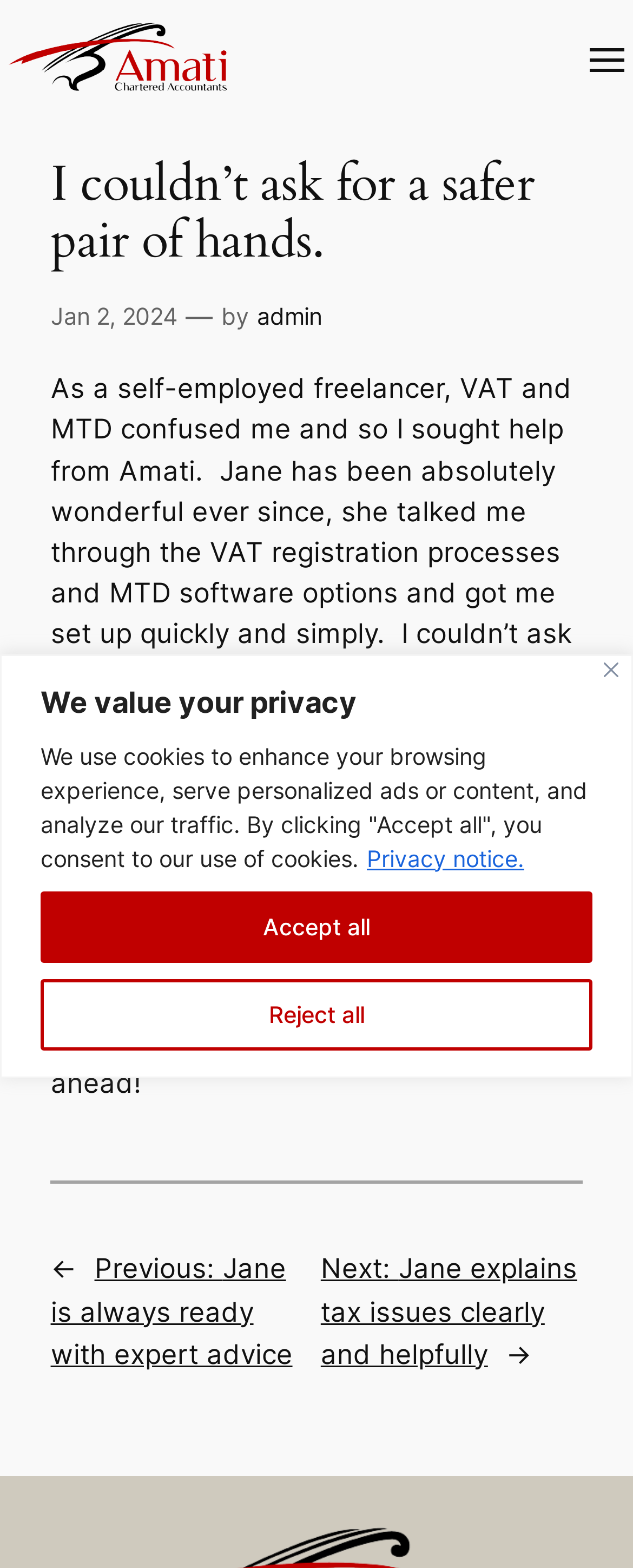Extract the primary headline from the webpage and present its text.

I couldn’t ask for a safer pair of hands.